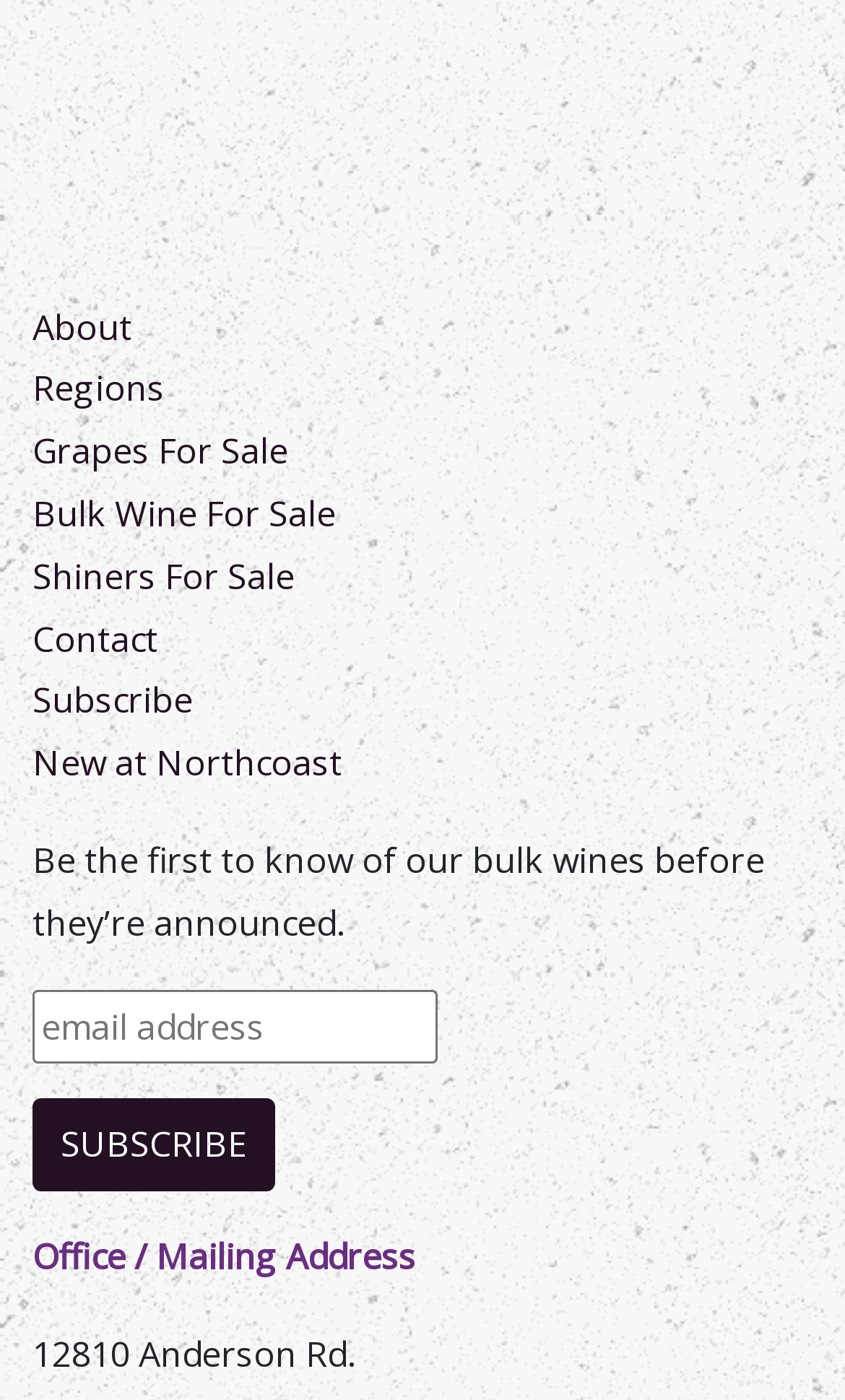Please find and report the bounding box coordinates of the element to click in order to perform the following action: "Click on About link". The coordinates should be expressed as four float numbers between 0 and 1, in the format [left, top, right, bottom].

[0.038, 0.216, 0.156, 0.25]